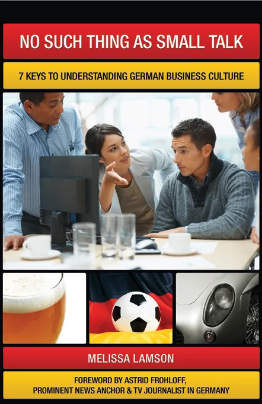Respond to the question below with a concise word or phrase:
What is the profession of Astrid Frohloff?

news anchor and TV journalist